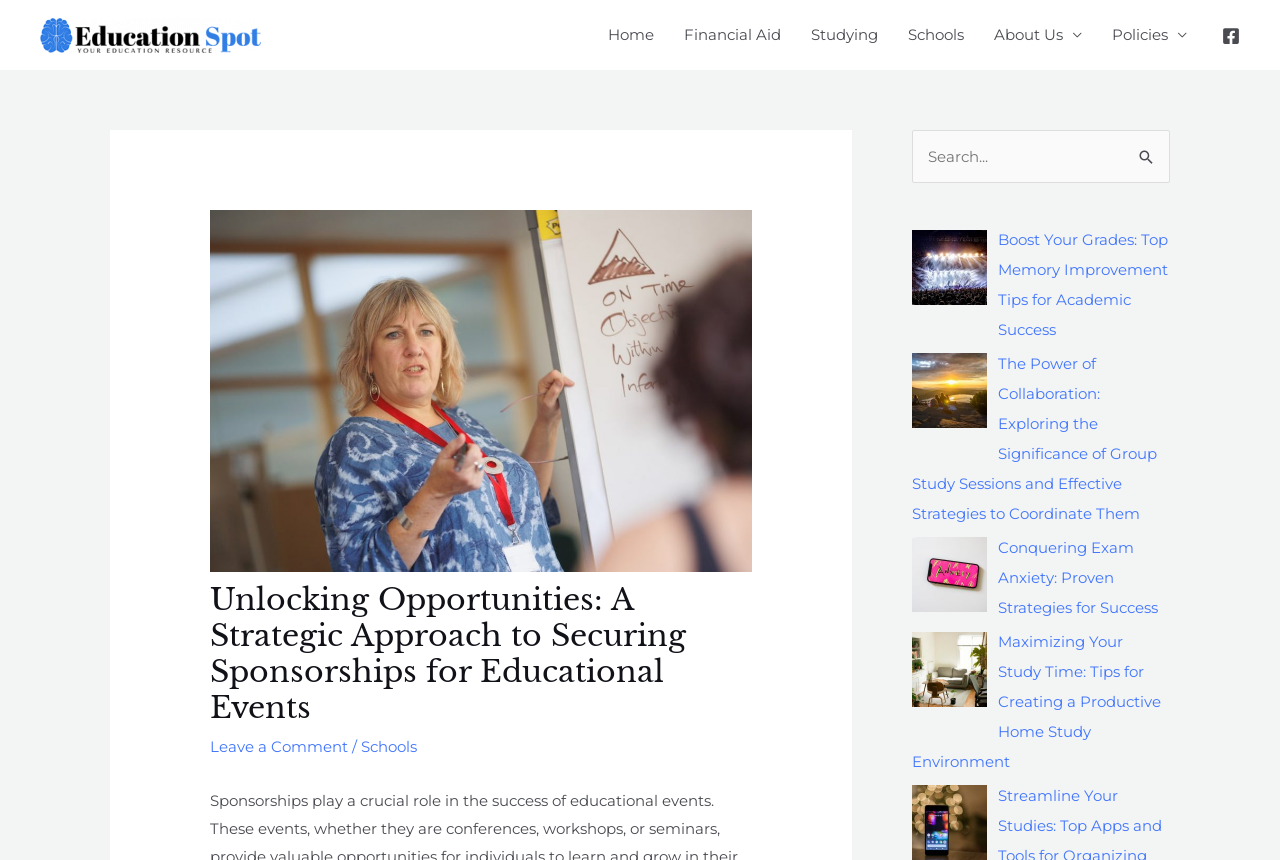What is the name of the website?
Answer the question with as much detail as you can, using the image as a reference.

The name of the website can be found in the top-left corner of the webpage, where it says 'Education Spot' with a corresponding image.